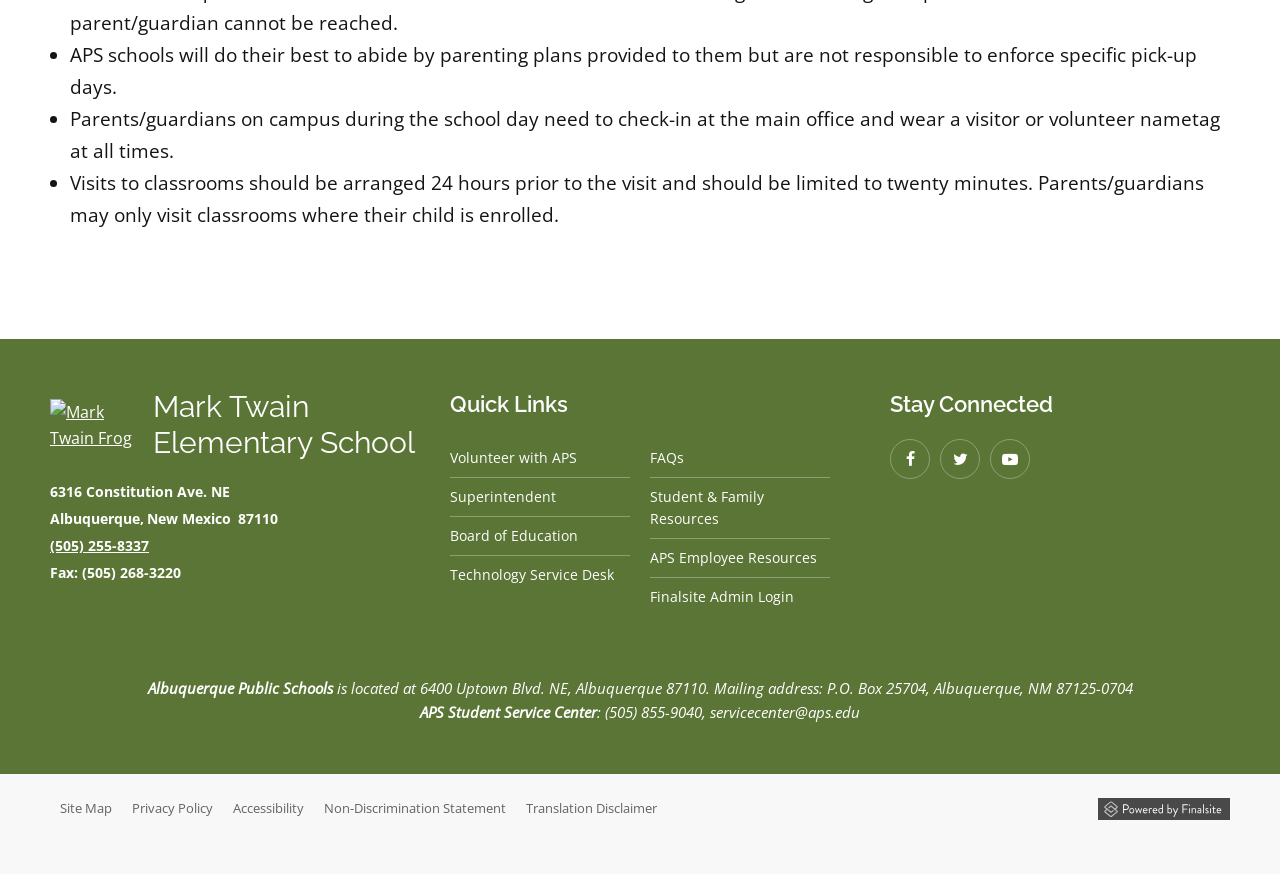Can you find the bounding box coordinates for the element that needs to be clicked to execute this instruction: "View school address"? The coordinates should be given as four float numbers between 0 and 1, i.e., [left, top, right, bottom].

[0.039, 0.552, 0.18, 0.574]